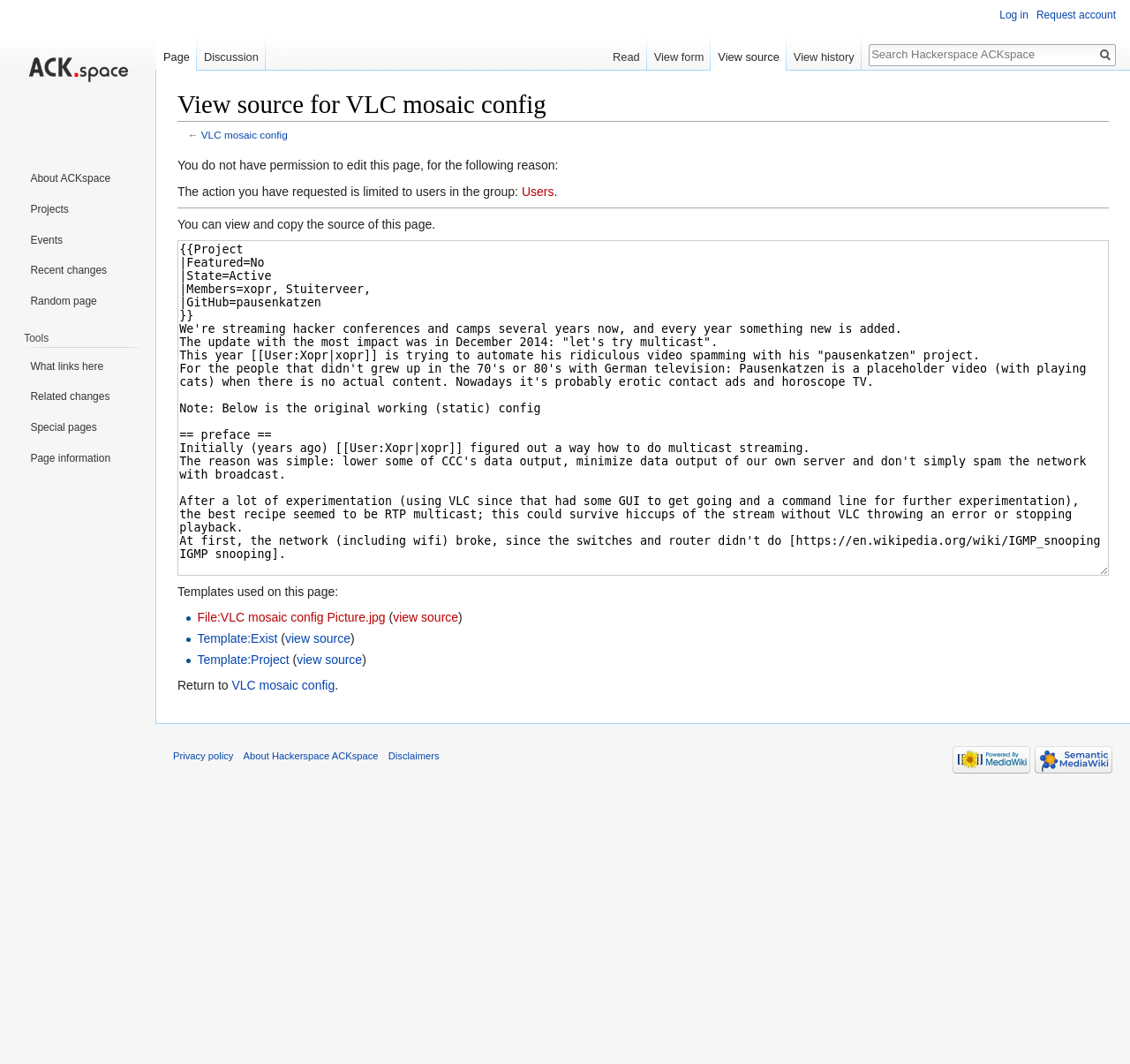Locate the bounding box coordinates of the area that needs to be clicked to fulfill the following instruction: "Contact Pressbooks". The coordinates should be in the format of four float numbers between 0 and 1, namely [left, top, right, bottom].

None